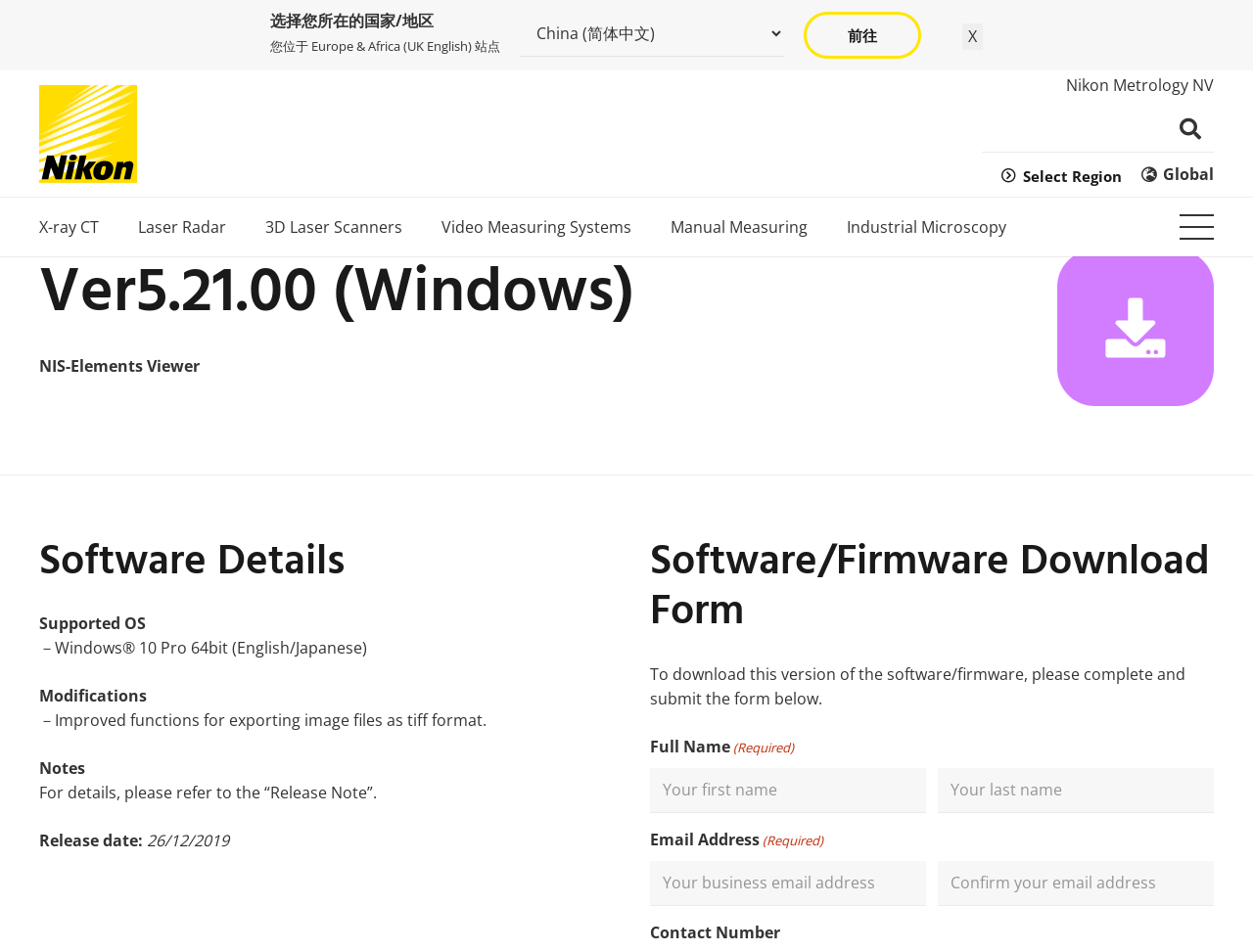Select the bounding box coordinates of the element I need to click to carry out the following instruction: "search for something".

[0.784, 0.113, 0.969, 0.159]